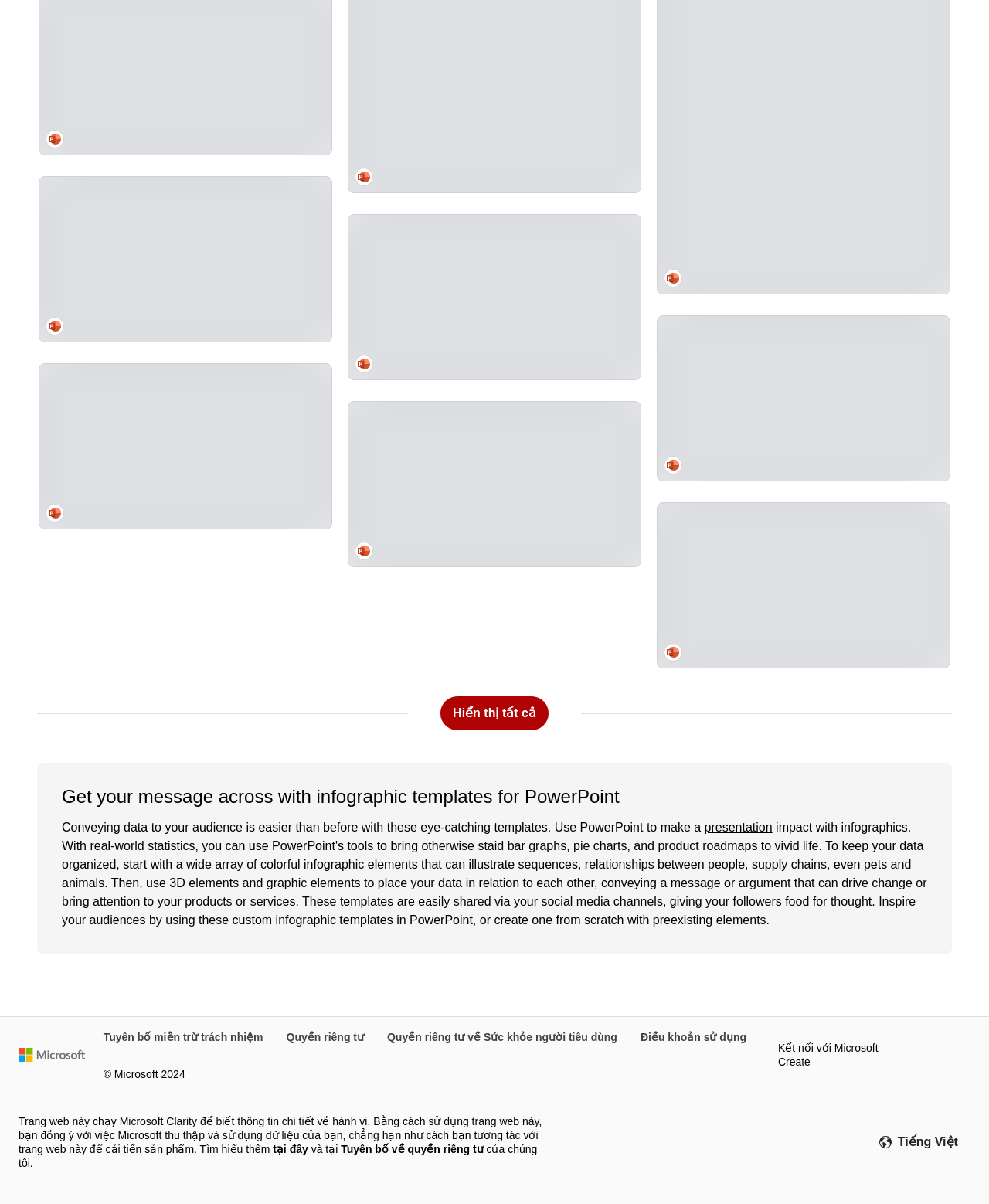Please give the bounding box coordinates of the area that should be clicked to fulfill the following instruction: "Change language to Tiếng Việt". The coordinates should be in the format of four float numbers from 0 to 1, i.e., [left, top, right, bottom].

[0.876, 0.933, 0.981, 0.964]